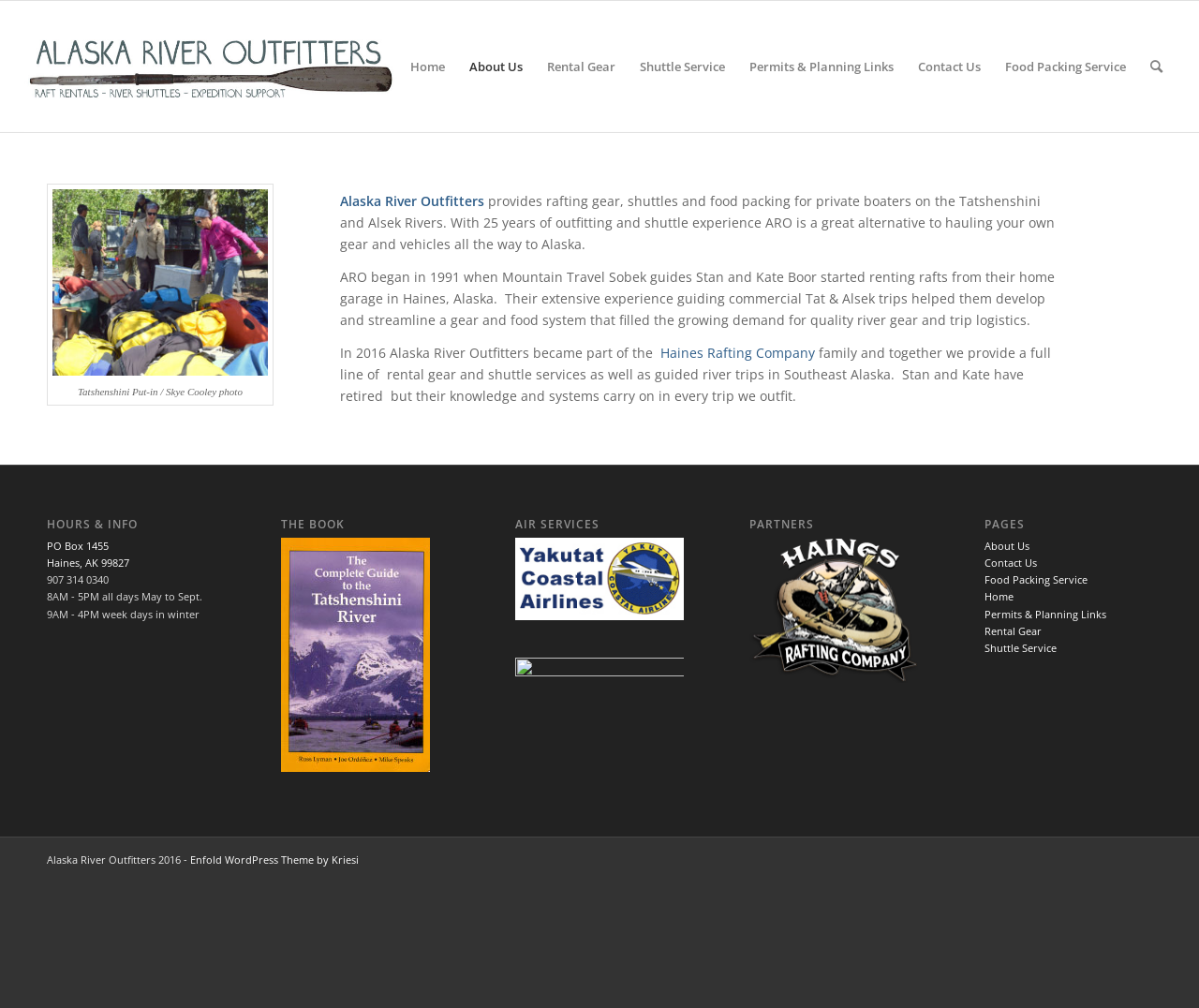Point out the bounding box coordinates of the section to click in order to follow this instruction: "Search for something".

[0.95, 0.001, 0.98, 0.131]